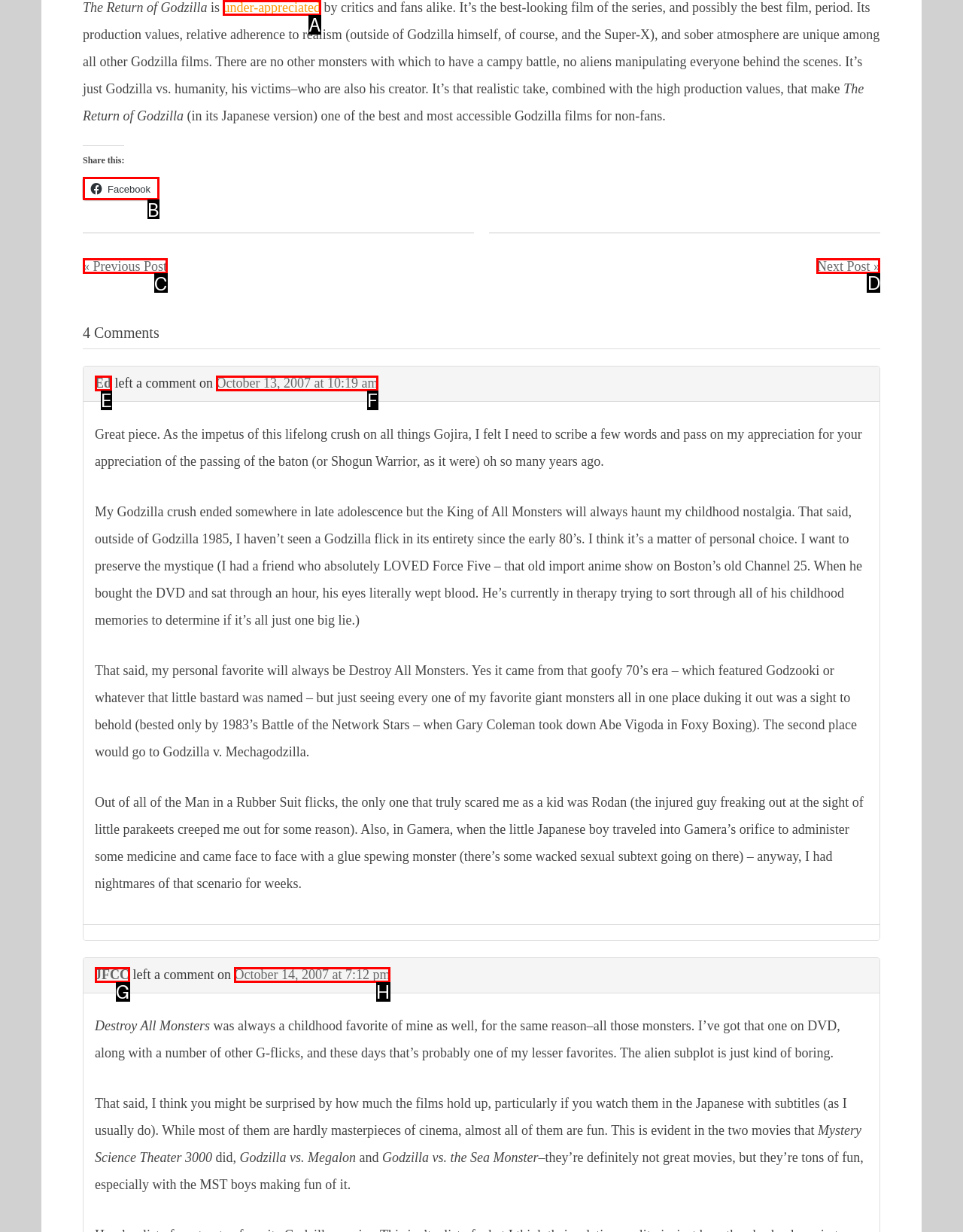Choose the correct UI element to click for this task: View the next post Answer using the letter from the given choices.

D